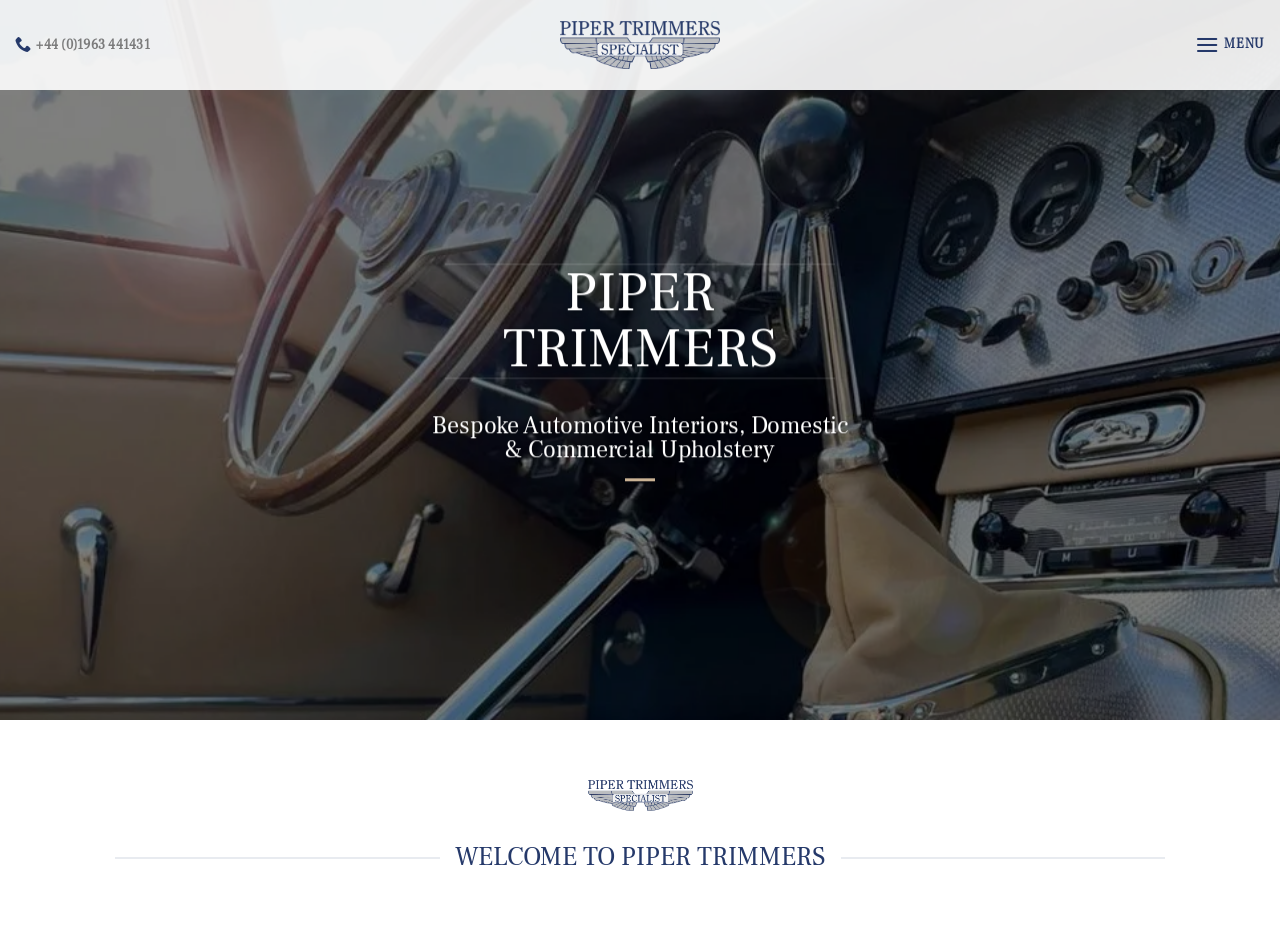What is the welcome message on the webpage?
Refer to the screenshot and respond with a concise word or phrase.

WELCOME TO PIPER TRIMMERS